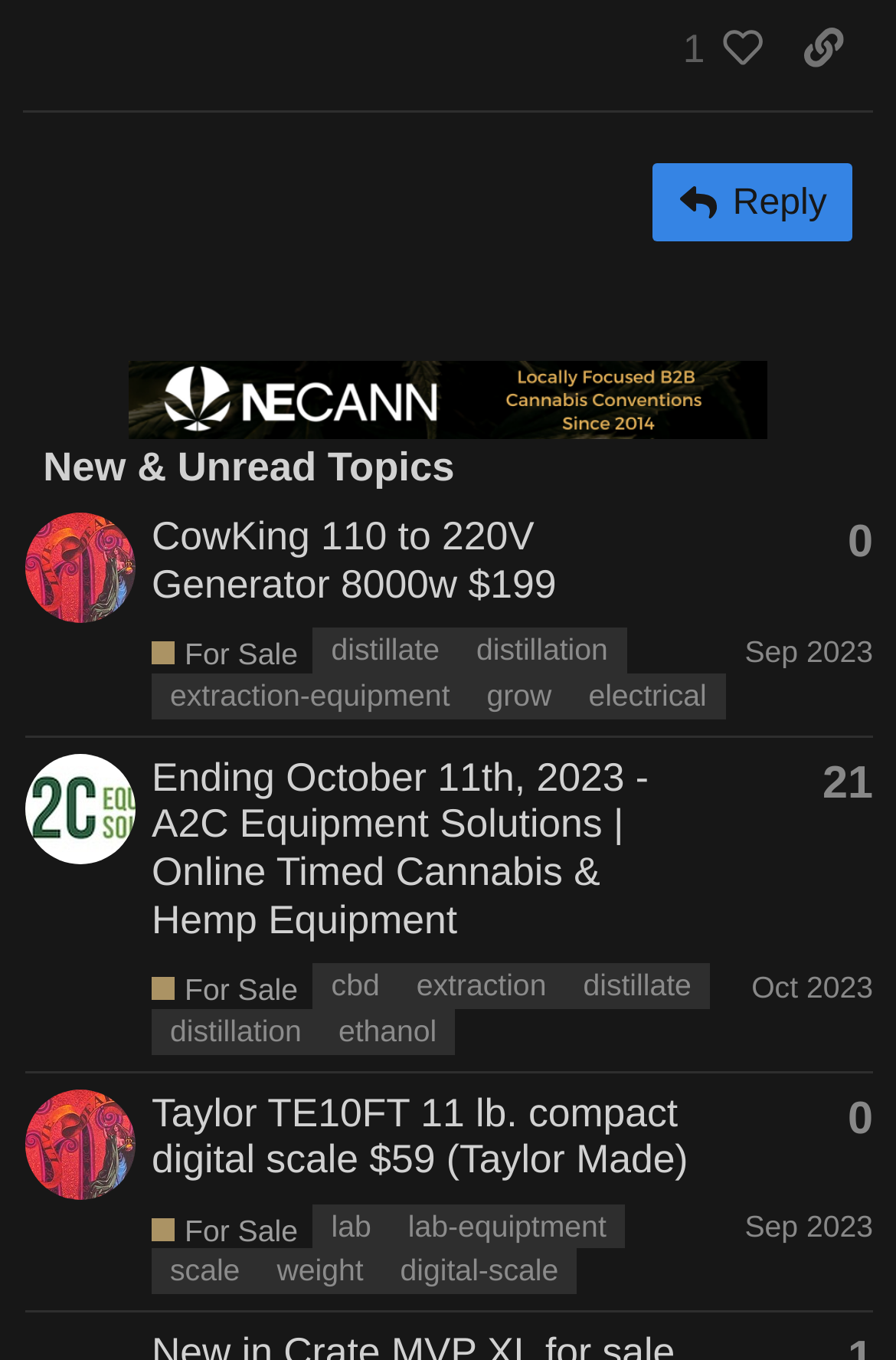Please give a short response to the question using one word or a phrase:
Who is the latest poster of the first post?

CowKing